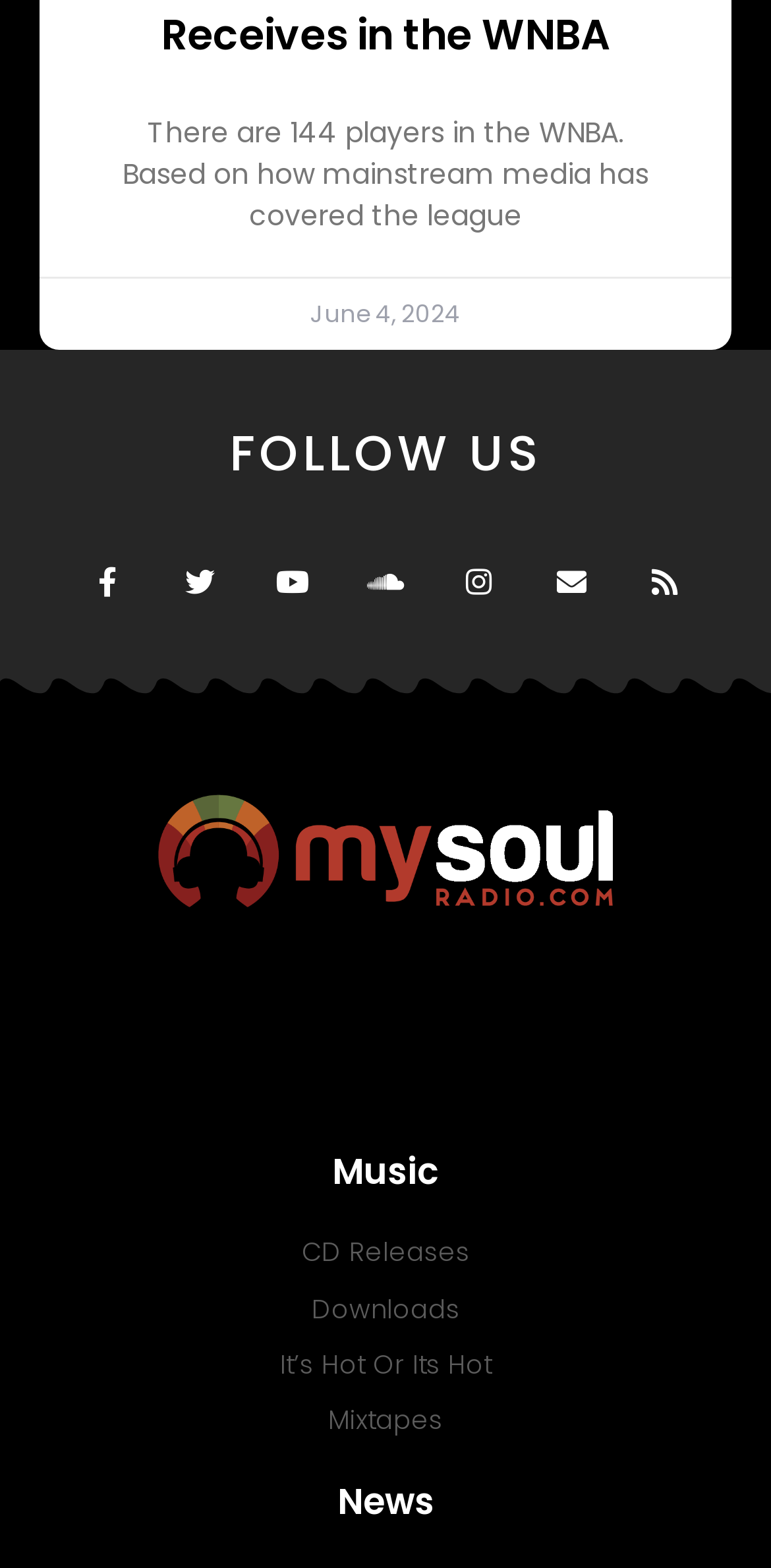Please provide the bounding box coordinates for the element that needs to be clicked to perform the instruction: "Explore CD Releases". The coordinates must consist of four float numbers between 0 and 1, formatted as [left, top, right, bottom].

[0.077, 0.784, 0.923, 0.814]